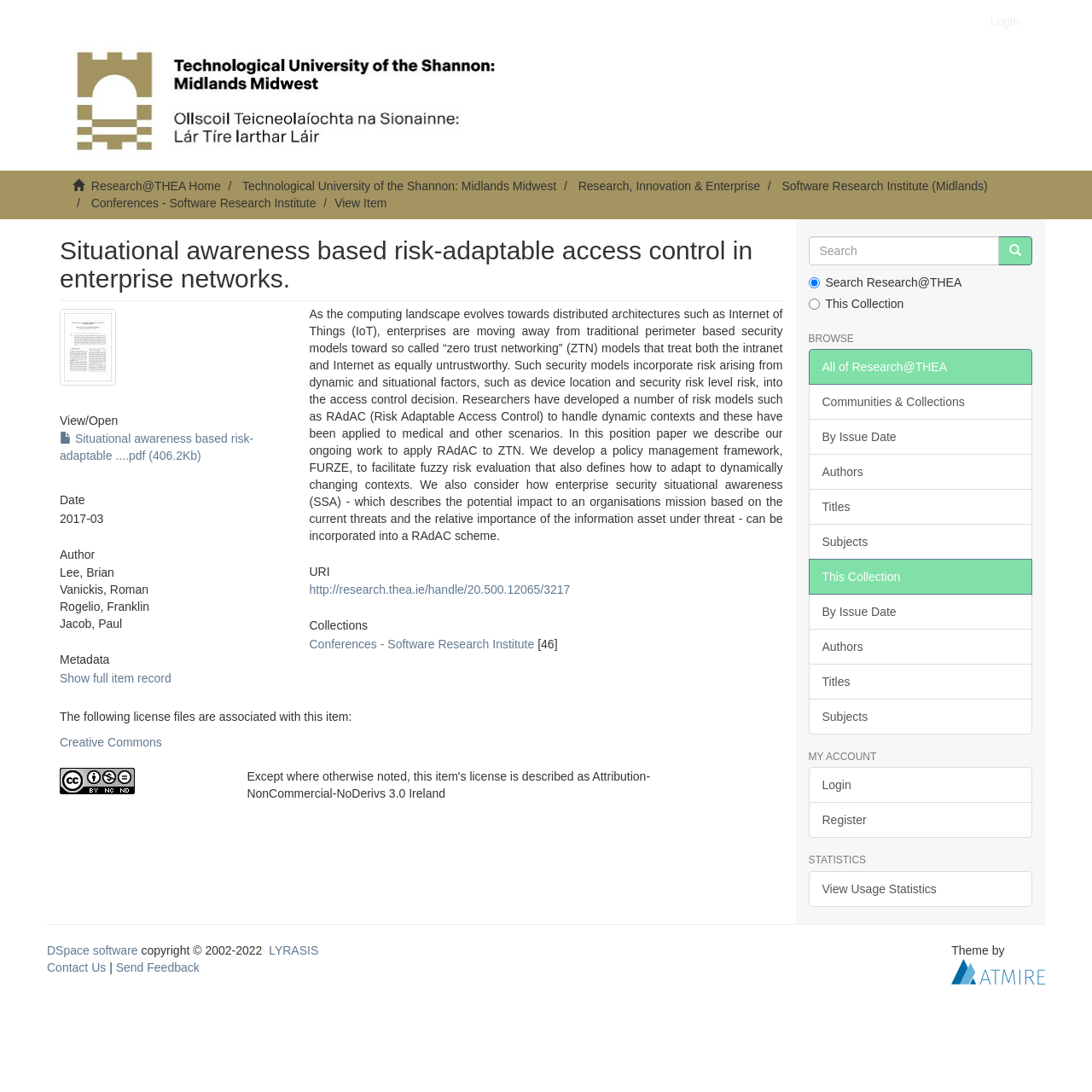Identify the bounding box coordinates of the area that should be clicked in order to complete the given instruction: "Click the 'Login' link". The bounding box coordinates should be four float numbers between 0 and 1, i.e., [left, top, right, bottom].

[0.895, 0.0, 0.945, 0.039]